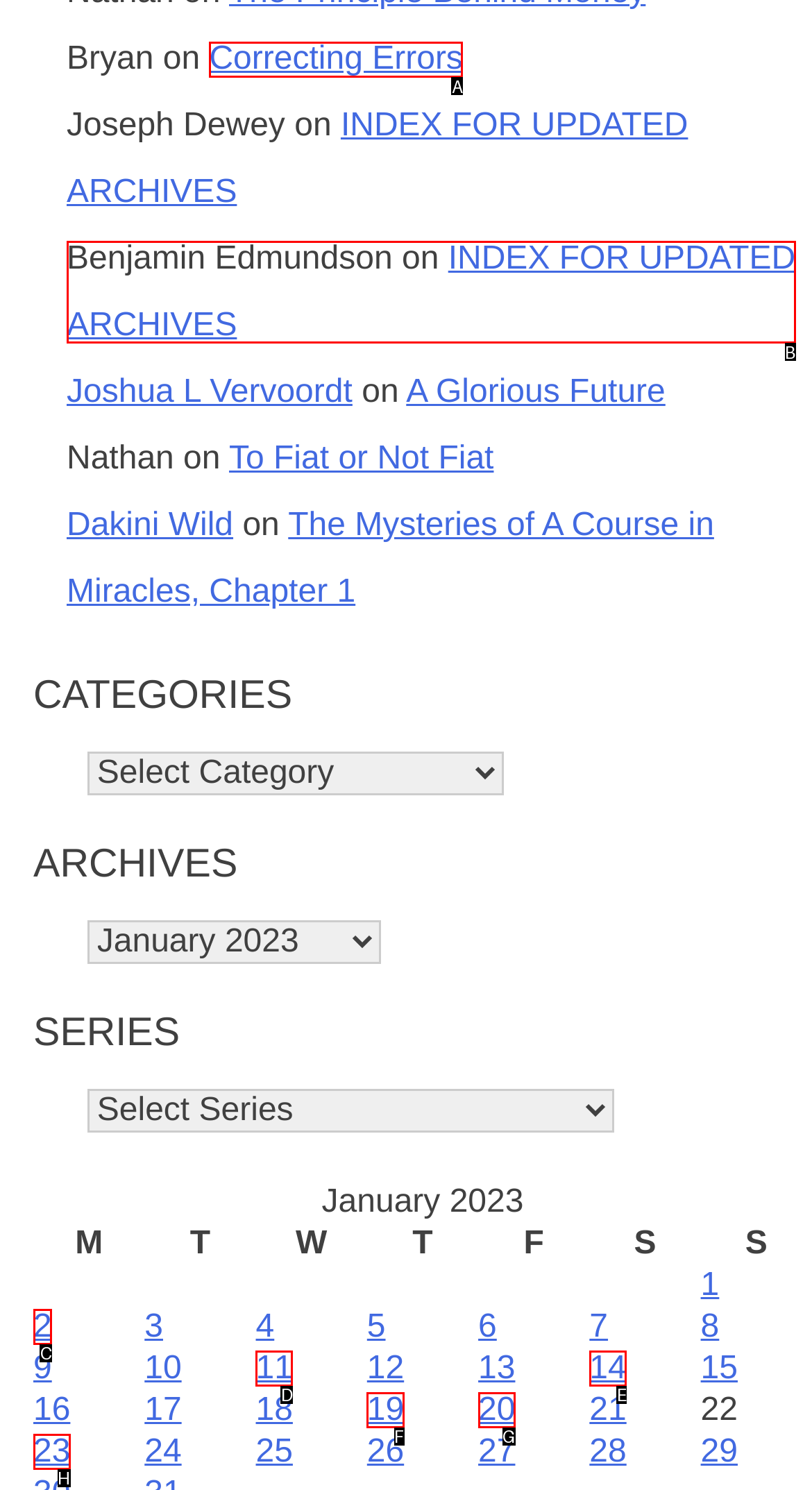Determine which option should be clicked to carry out this task: Click on 'Correcting Errors'
State the letter of the correct choice from the provided options.

A